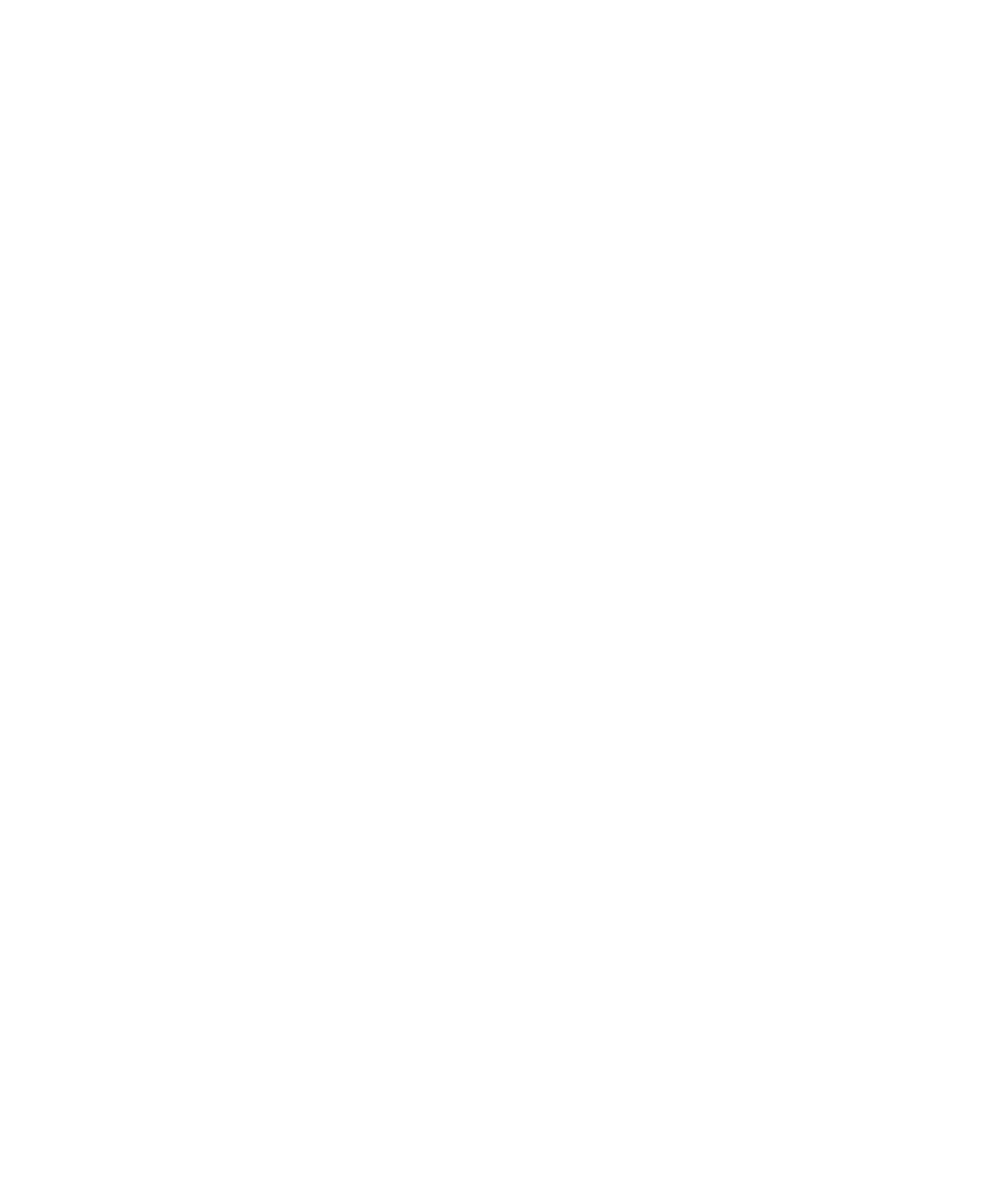Please identify the bounding box coordinates of the element I need to click to follow this instruction: "Explore 'Lumins Workshop'".

[0.074, 0.205, 0.184, 0.216]